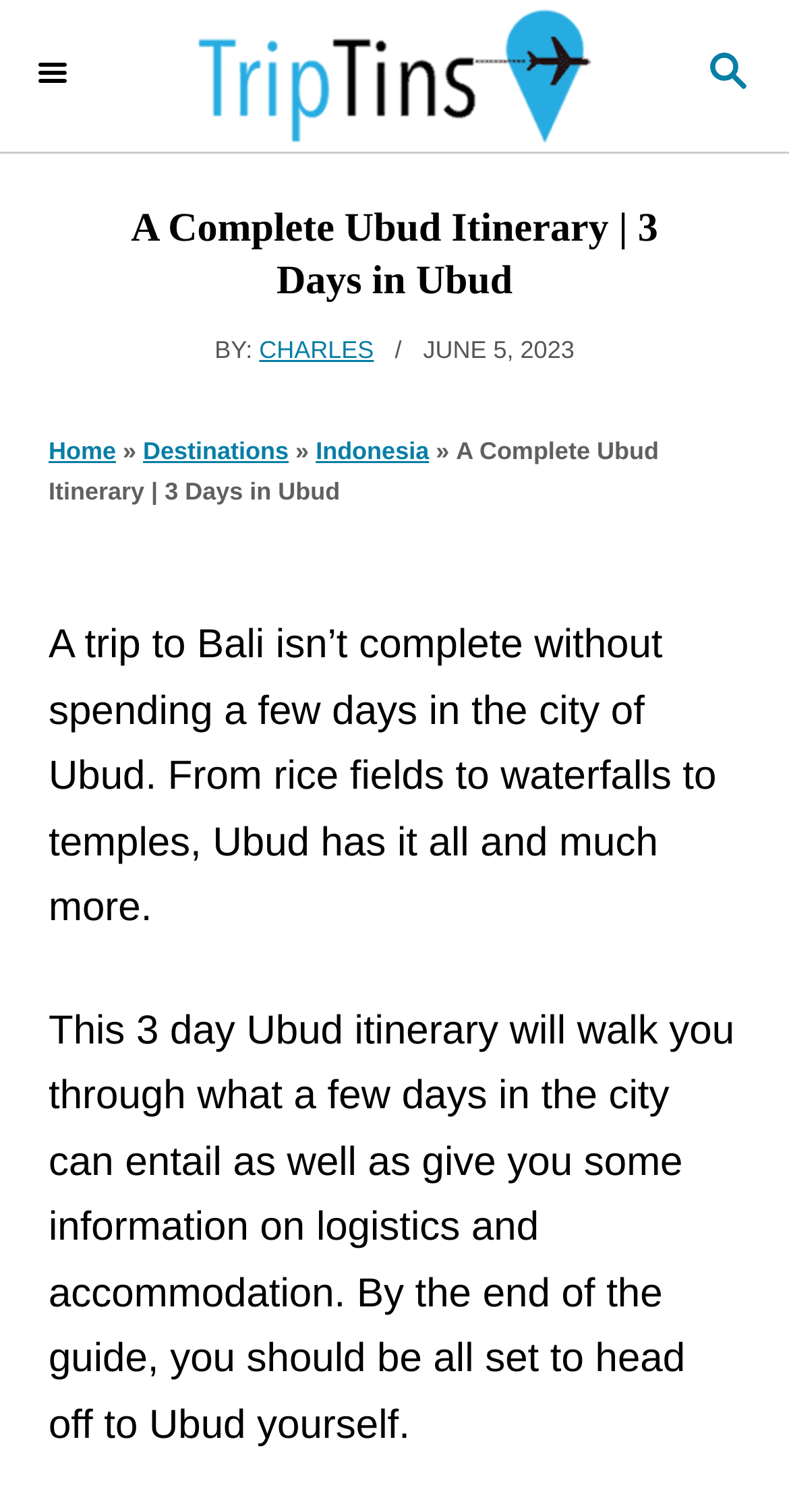Using the element description provided, determine the bounding box coordinates in the format (top-left x, top-left y, bottom-right x, bottom-right y). Ensure that all values are floating point numbers between 0 and 1. Element description: parent_node: SEARCH title="TripTins"

[0.154, 0.0, 0.846, 0.1]